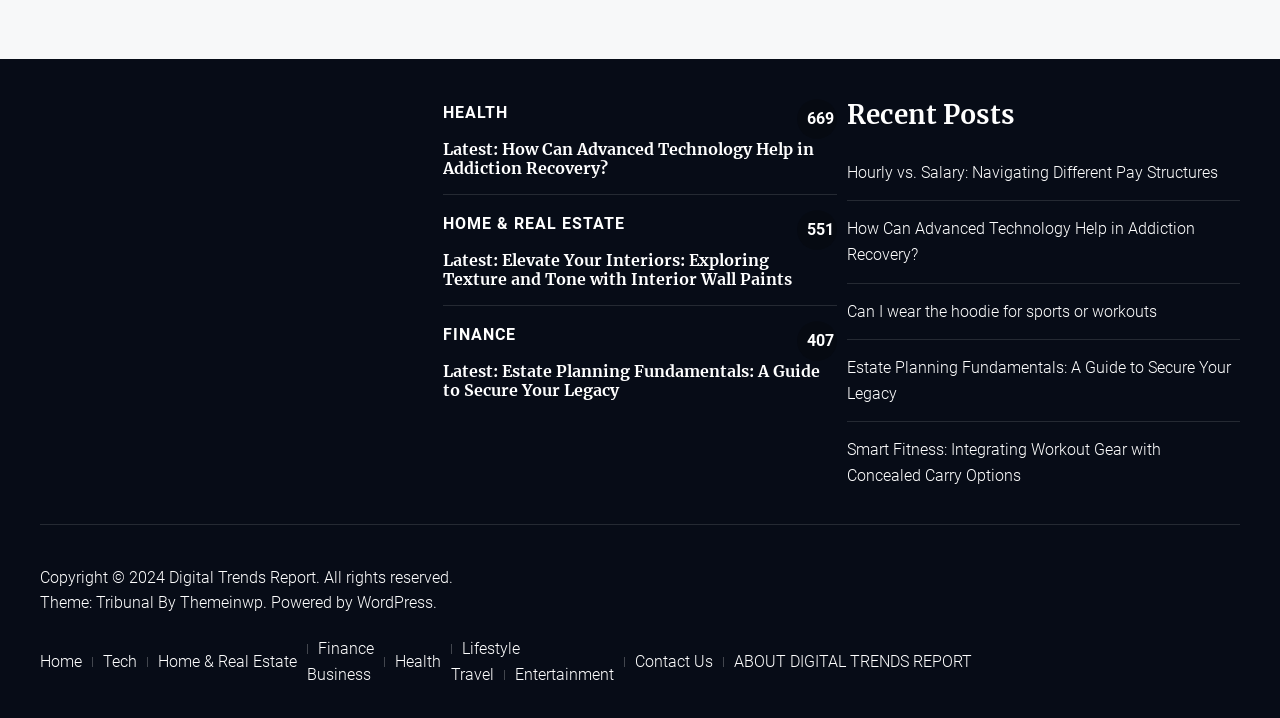How many links are there in the 'Recent Posts' section?
From the screenshot, supply a one-word or short-phrase answer.

5